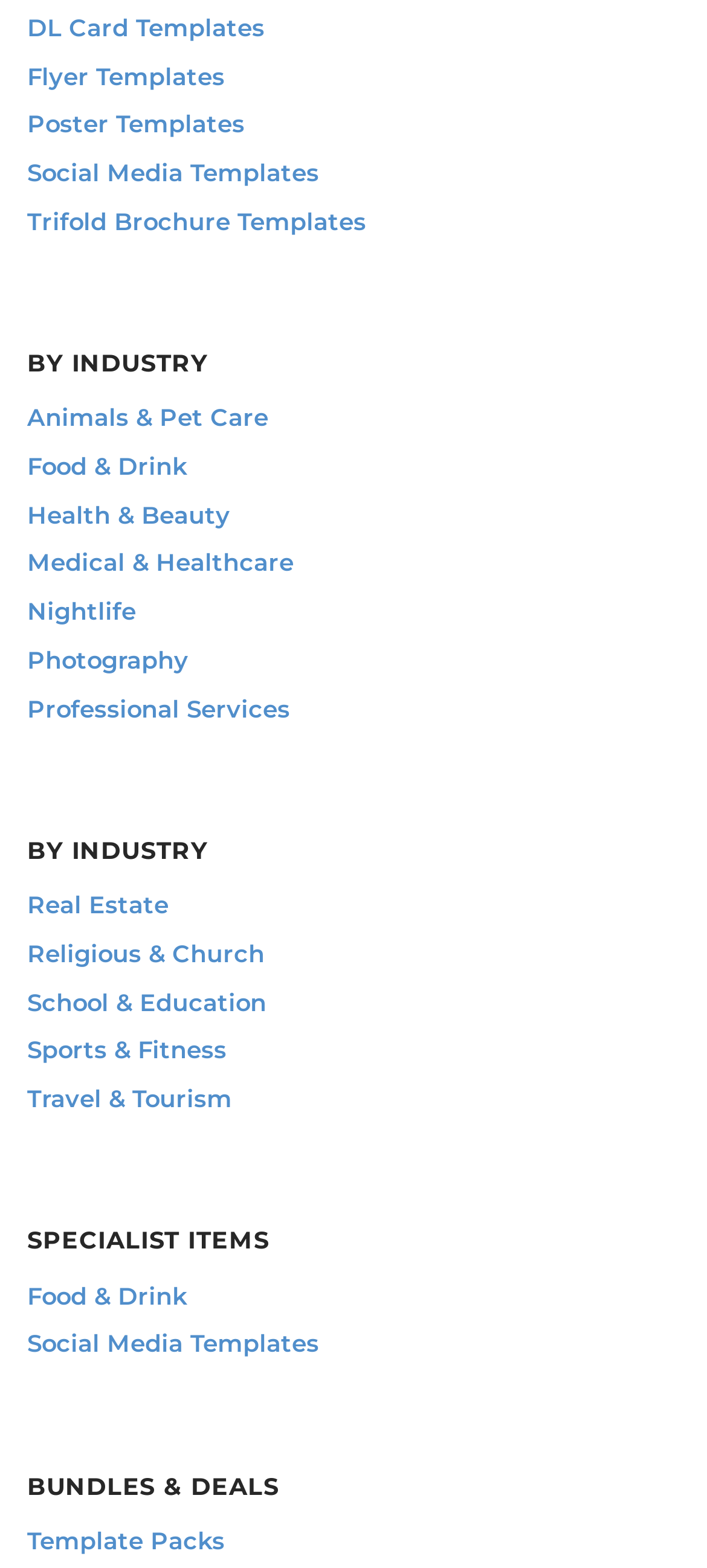What is the category of 'Trifold Brochure Templates'?
Provide an in-depth and detailed answer to the question.

I observed that 'Trifold Brochure Templates' is listed alongside 'DL Card Templates', 'Flyer Templates', and 'Poster Templates'. Based on their proximity and similarity in naming convention, I infer that 'Trifold Brochure Templates' belongs to the category of Poster Templates.